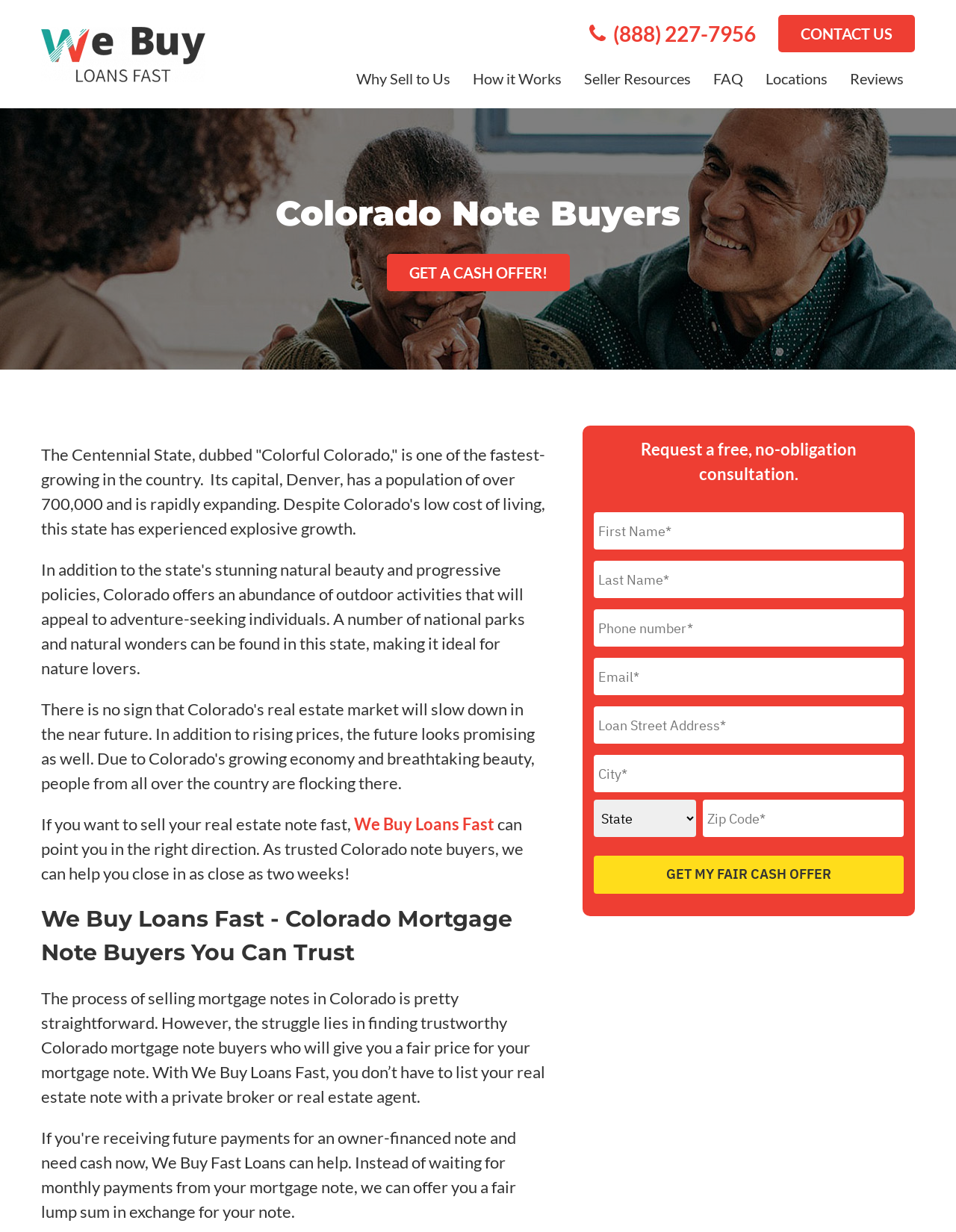Locate the bounding box coordinates of the area where you should click to accomplish the instruction: "Click the logo".

[0.043, 0.022, 0.215, 0.066]